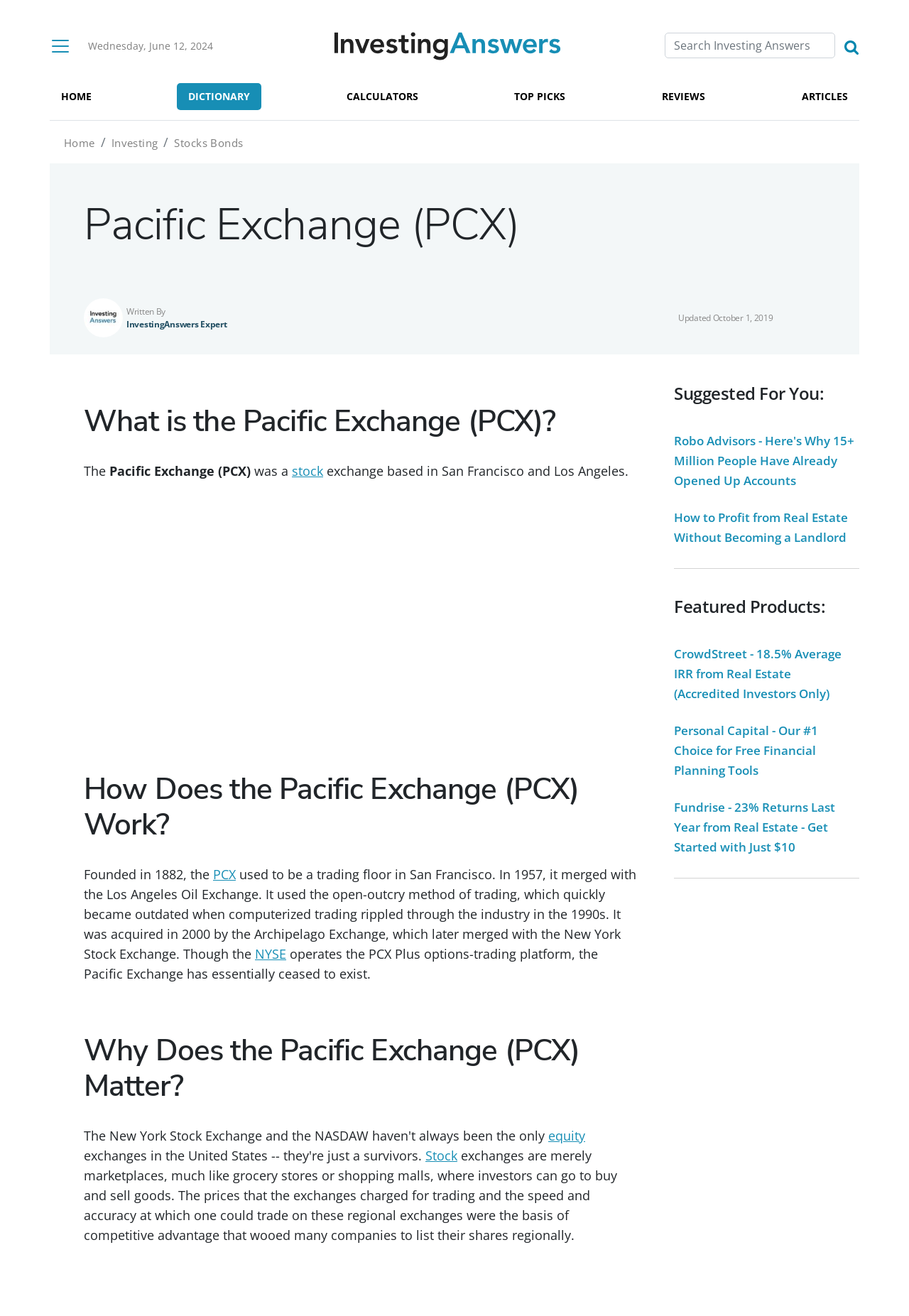Identify the bounding box for the UI element described as: "placeholder="Search Investing Answers"". The coordinates should be four float numbers between 0 and 1, i.e., [left, top, right, bottom].

[0.731, 0.025, 0.919, 0.044]